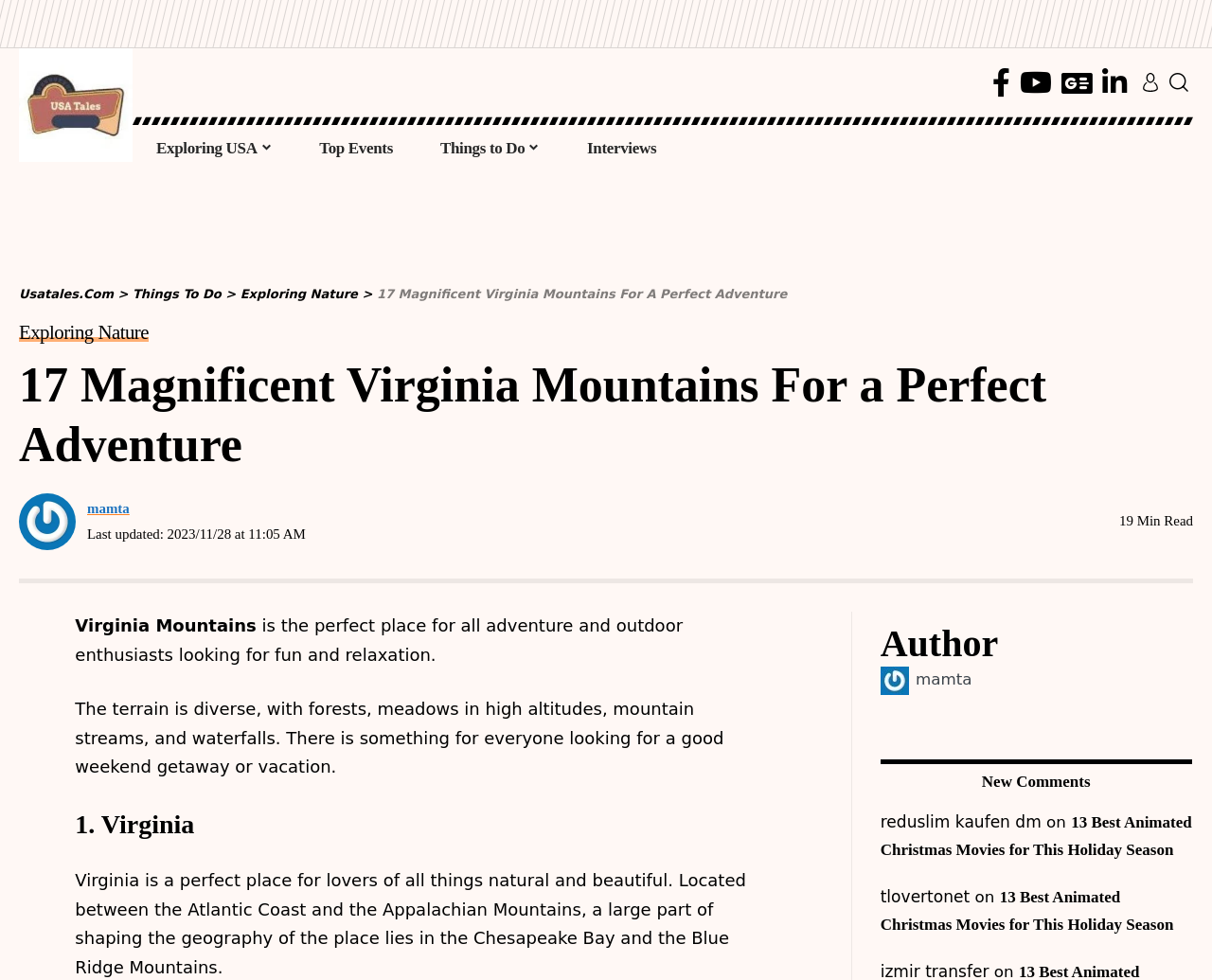Identify the bounding box coordinates of the element that should be clicked to fulfill this task: "explore Exploring USA". The coordinates should be provided as four float numbers between 0 and 1, i.e., [left, top, right, bottom].

[0.109, 0.129, 0.244, 0.175]